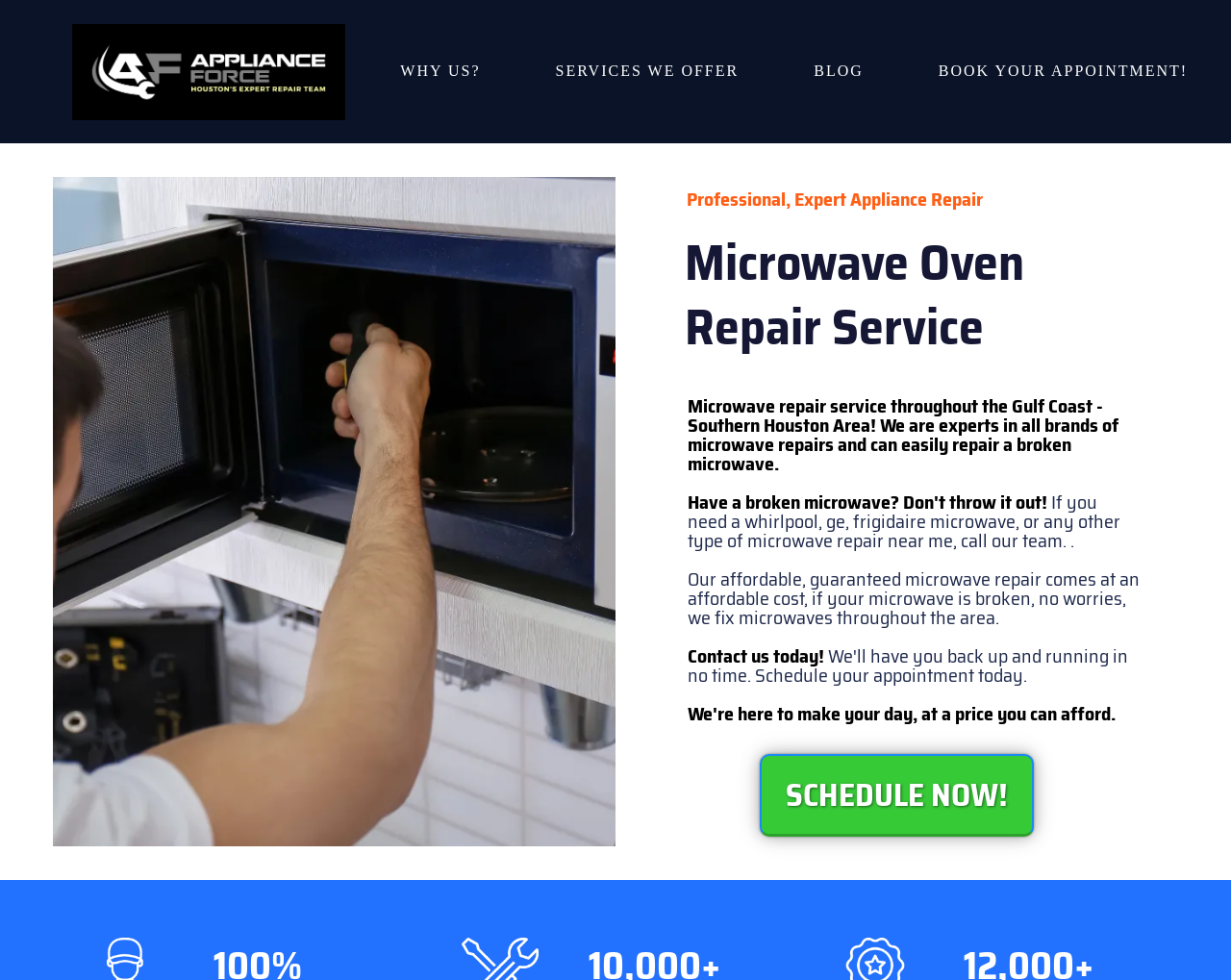Locate the primary heading on the webpage and return its text.

Microwave Oven Repair Service